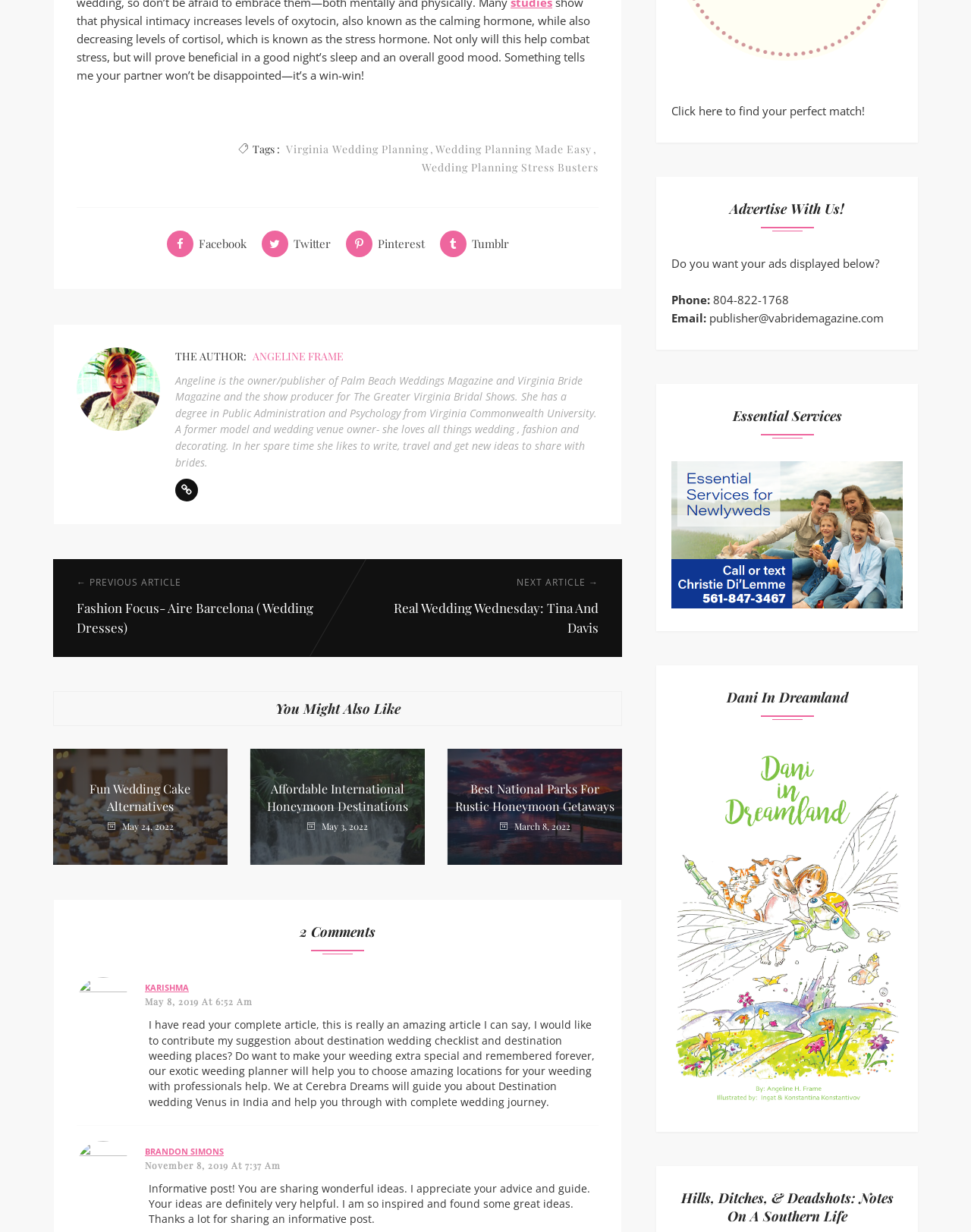Respond to the following question with a brief word or phrase:
What is the name of the magazine owned by Angeline Frame?

Virginia Bride Magazine